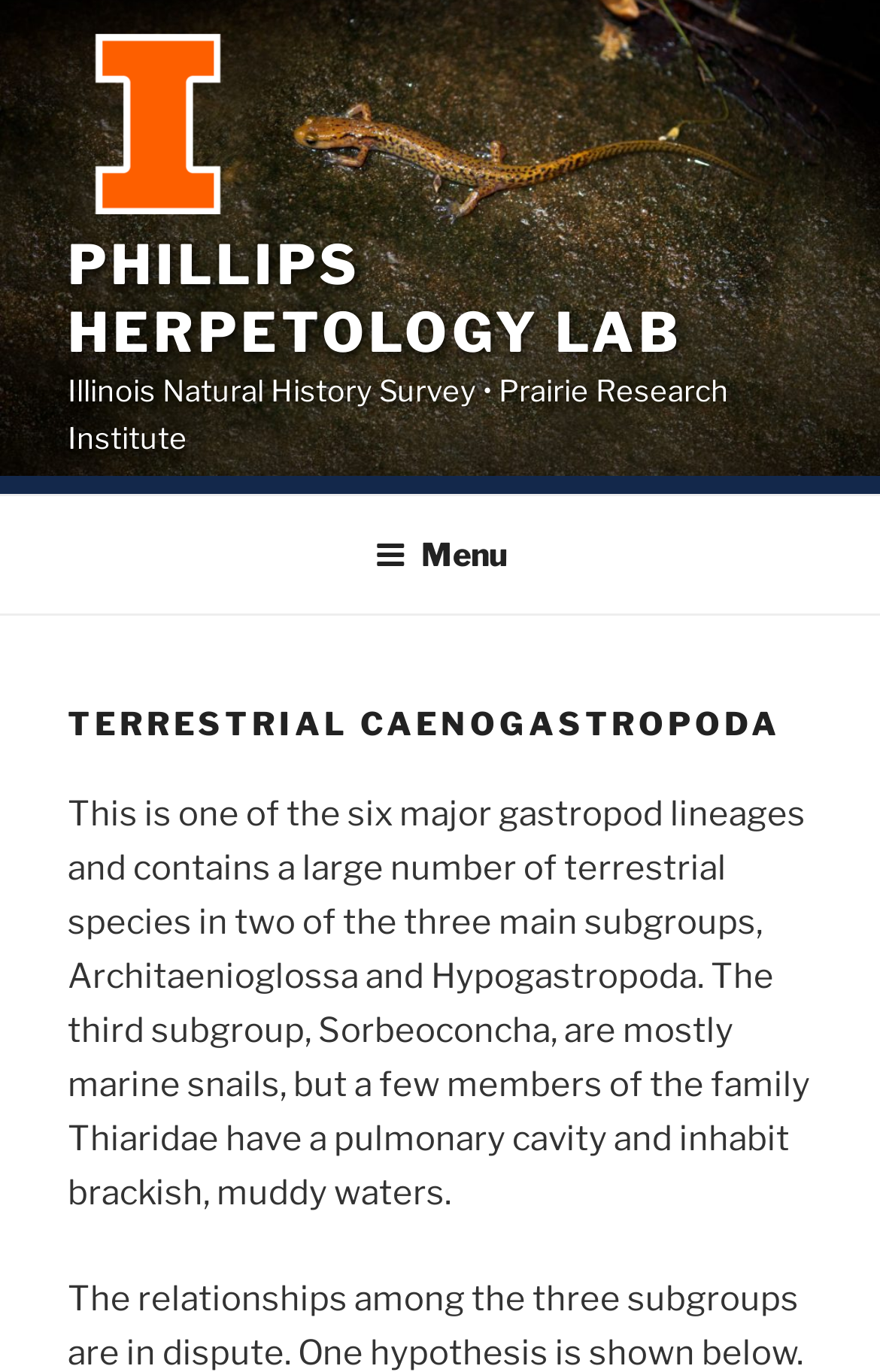Identify and provide the bounding box for the element described by: "Menu".

[0.388, 0.364, 0.612, 0.445]